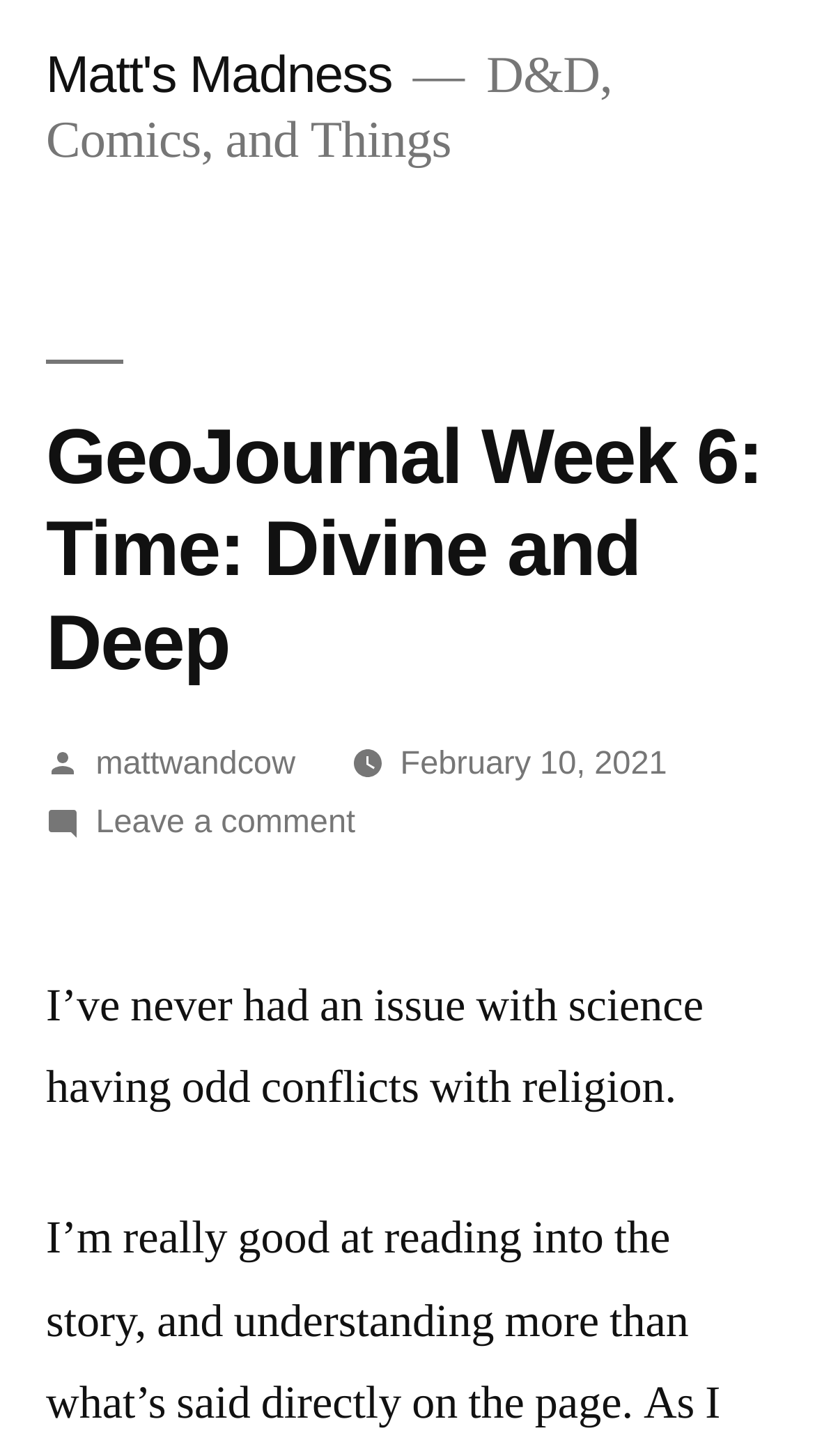Please determine the bounding box of the UI element that matches this description: mattwandcow. The coordinates should be given as (top-left x, top-left y, bottom-right x, bottom-right y), with all values between 0 and 1.

[0.117, 0.512, 0.362, 0.536]